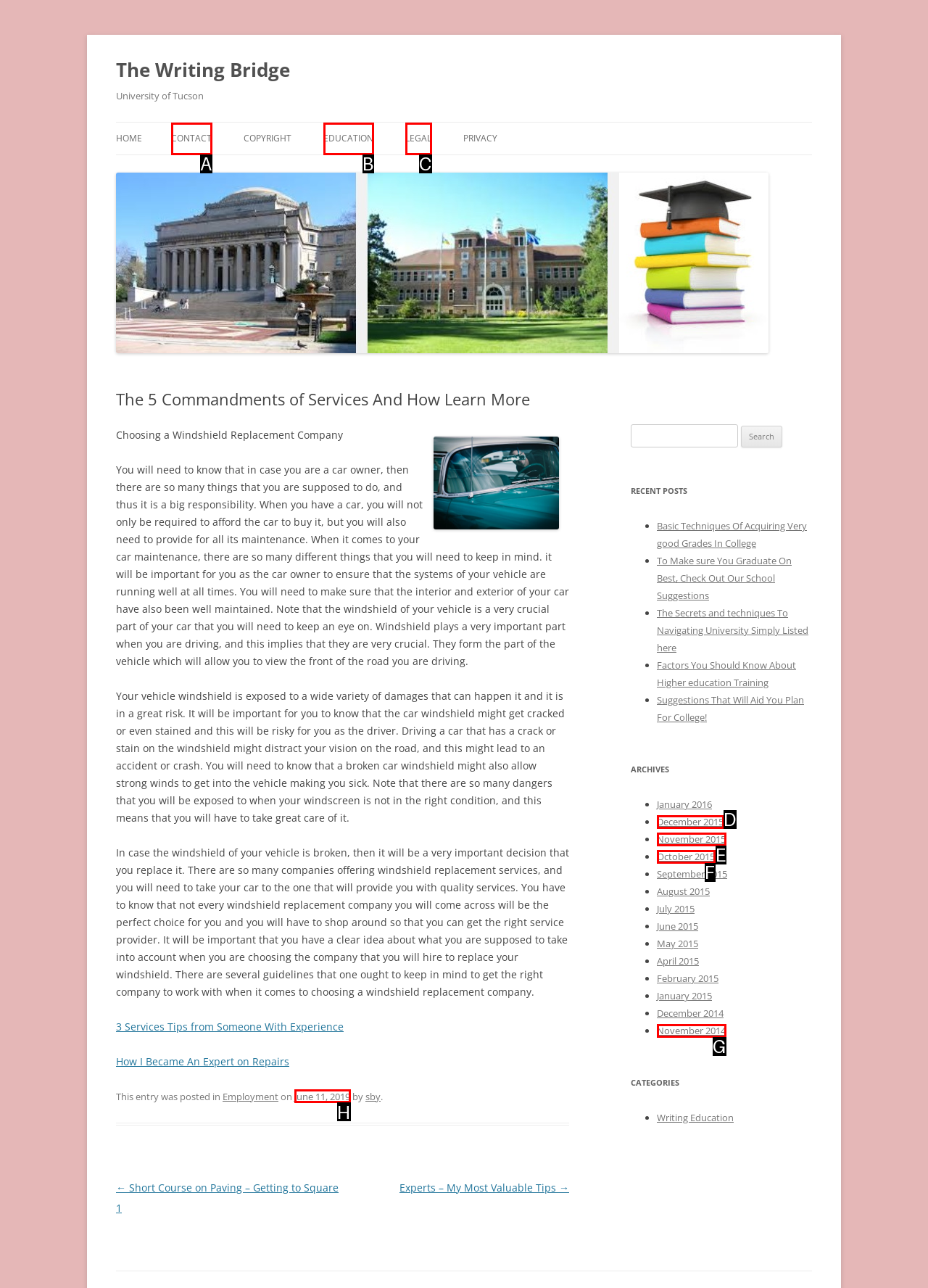Identify the letter of the UI element that fits the description: Contact
Respond with the letter of the option directly.

A